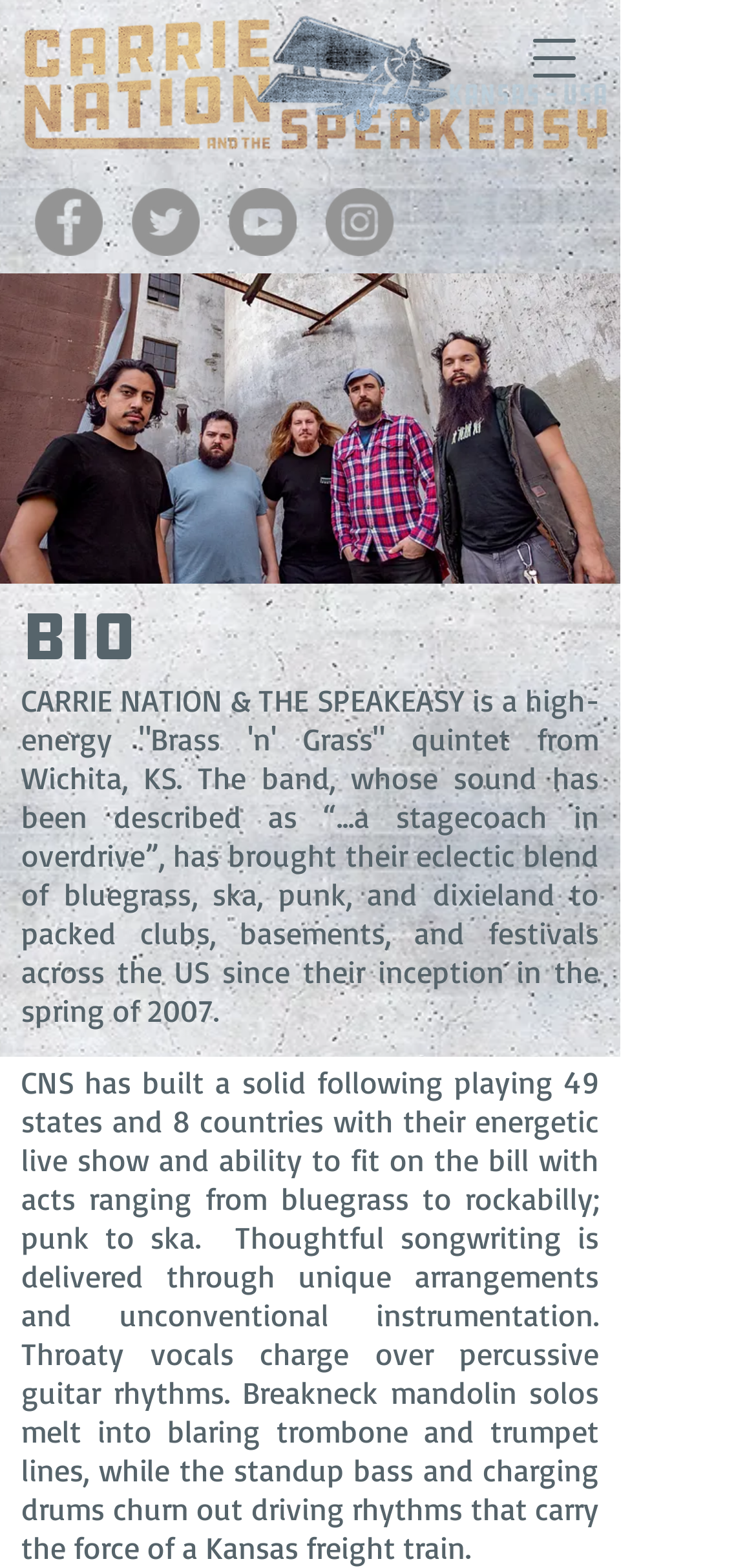Examine the screenshot and answer the question in as much detail as possible: How many social media links are there?

I counted the number of link elements under the 'Social Bar' list element, which are Facebook, Twitter, YouTube, and Instagram, and found that there are 4 social media links.